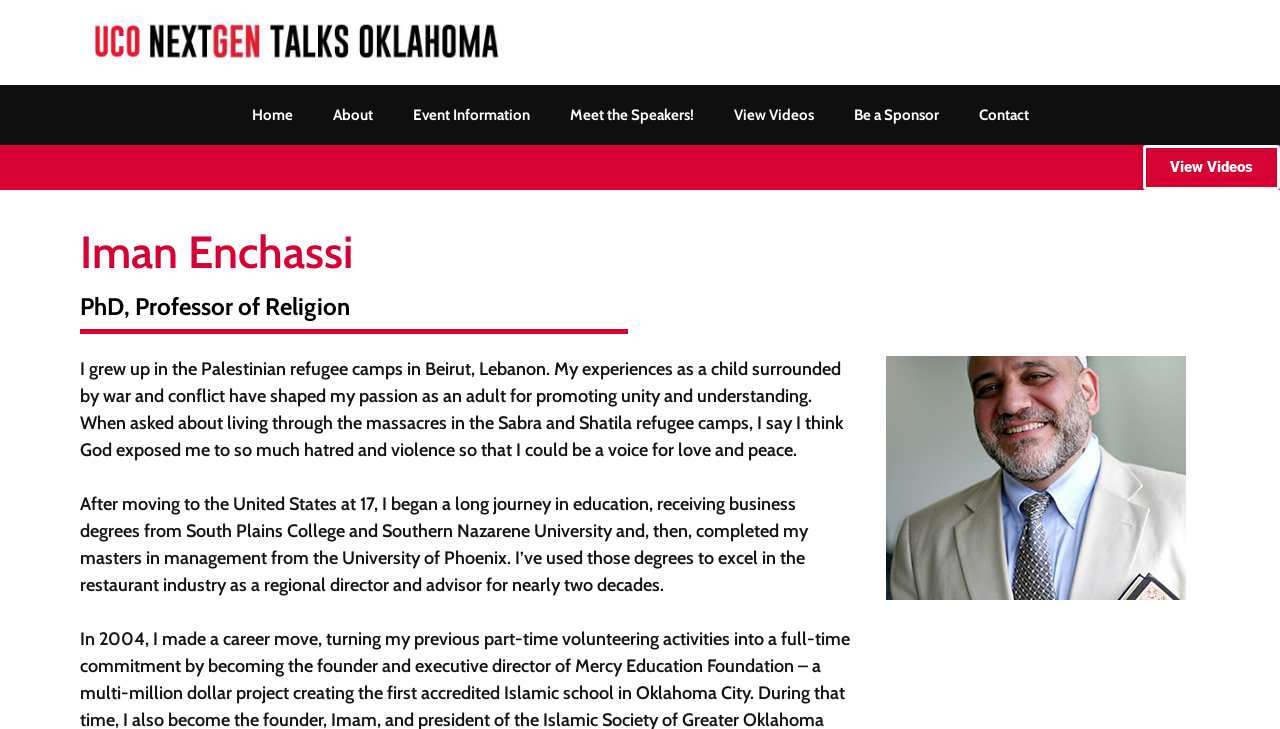What degree did Iman Enchassi receive from the University of Phoenix?
Using the visual information, answer the question in a single word or phrase.

masters in management